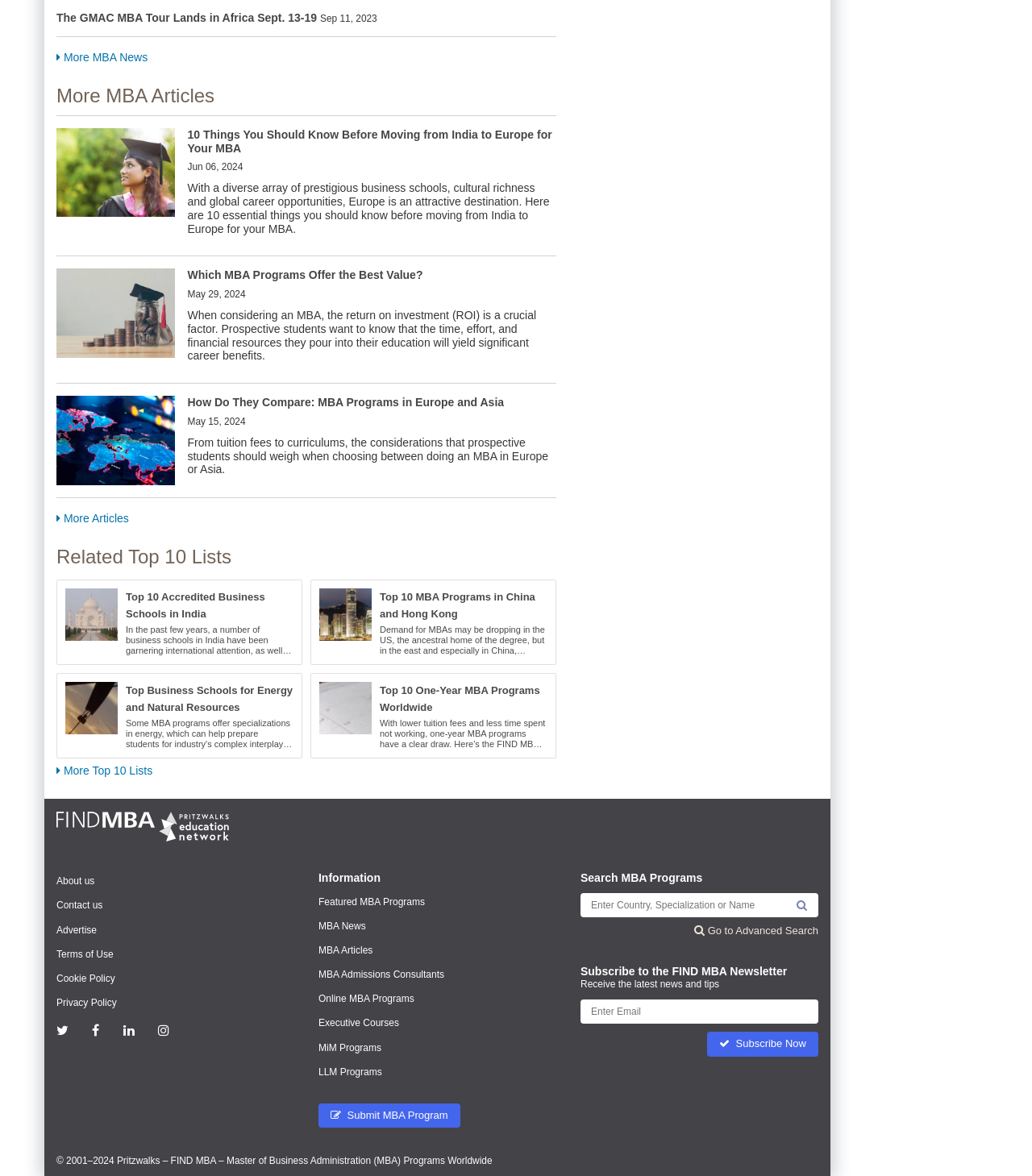Find the bounding box coordinates of the clickable area that will achieve the following instruction: "Read the article about 10 things you should know before moving from India to Europe for your MBA".

[0.055, 0.109, 0.17, 0.185]